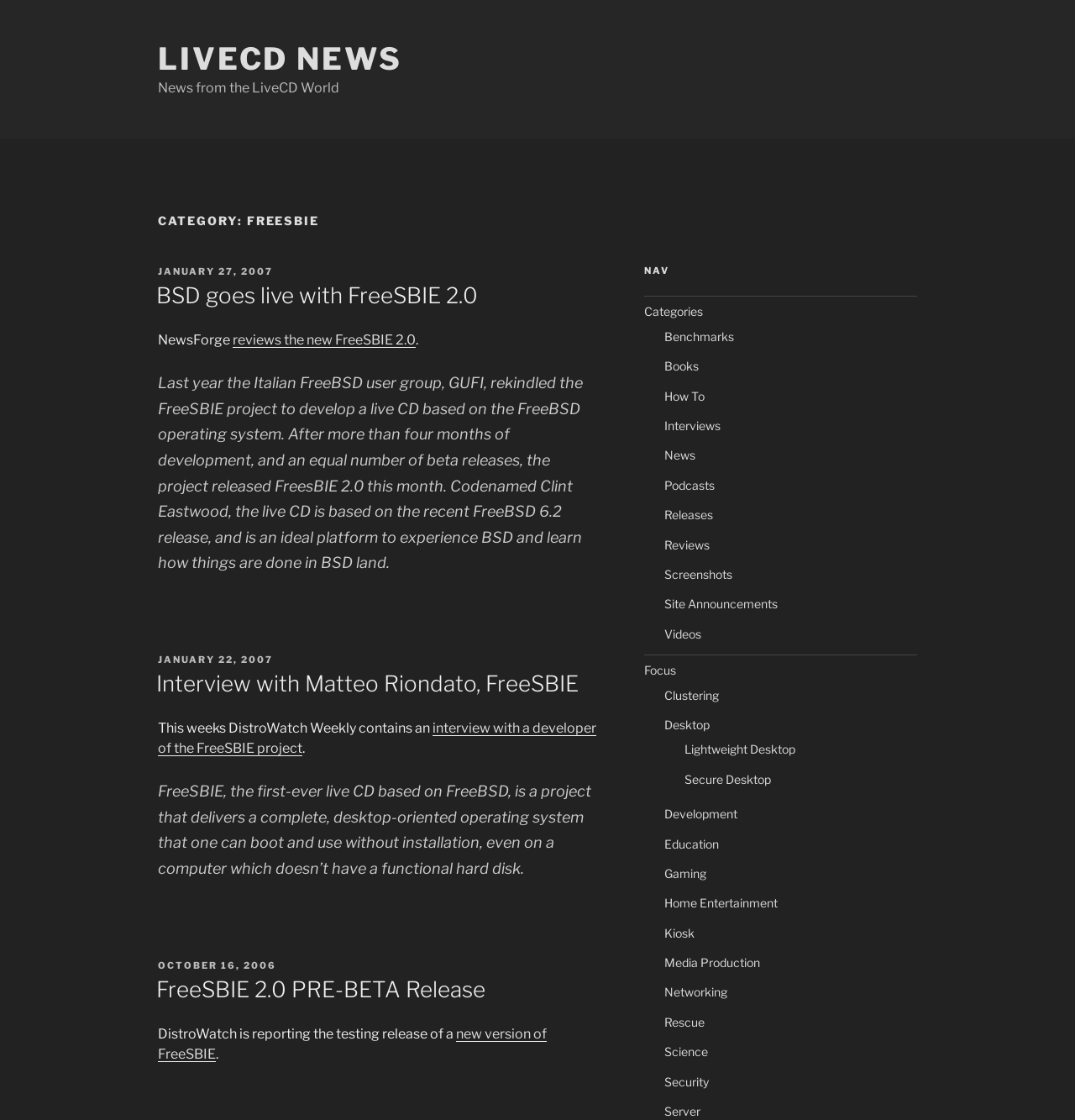Determine the bounding box for the described HTML element: "aria-label="Advertisement" name="aswift_1" title="Advertisement"". Ensure the coordinates are four float numbers between 0 and 1 in the format [left, top, right, bottom].

None